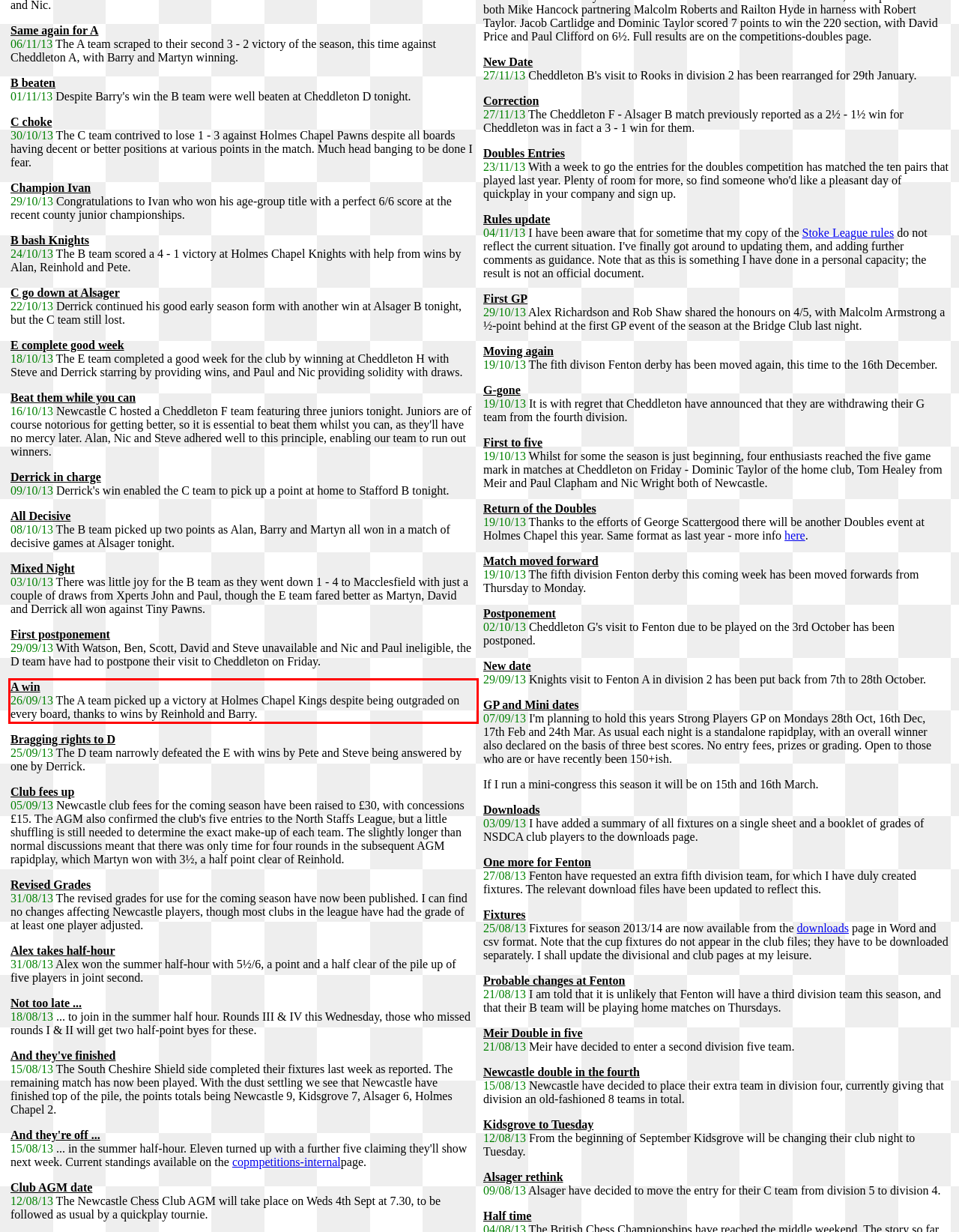Please identify the text within the red rectangular bounding box in the provided webpage screenshot.

A win 26/09/13 The A team picked up a victory at Holmes Chapel Kings despite being outgraded on every board, thanks to wins by Reinhold and Barry.